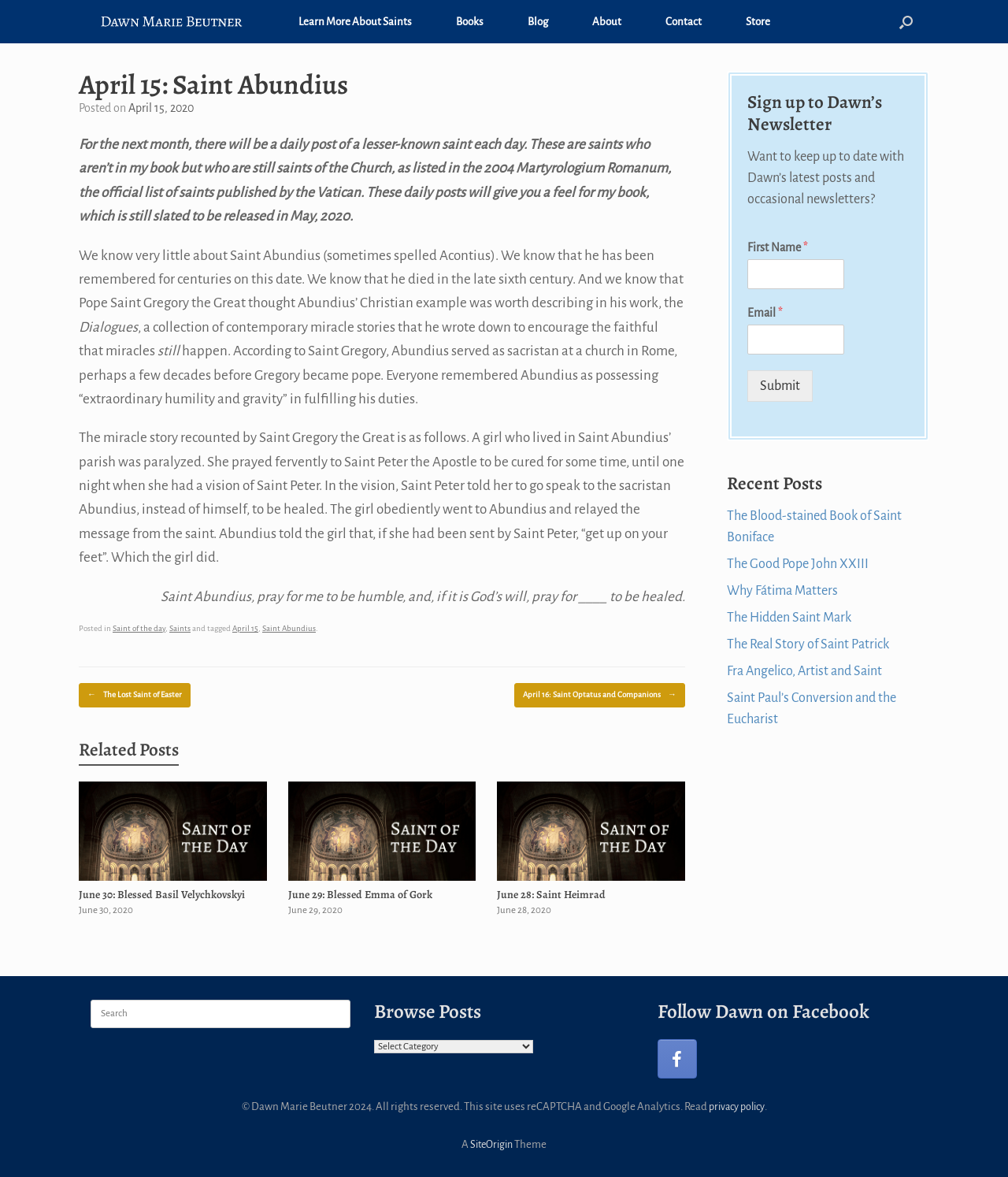Offer an extensive depiction of the webpage and its key elements.

This webpage is dedicated to Saint Abundius, a lesser-known saint. At the top, there is a navigation bar with links to "Learn More About Saints", "Books", "Blog", "About", "Contact", "Store", and a search button. Below the navigation bar, there is a main content area with an article about Saint Abundius.

The article starts with a heading "April 15: Saint Abundius" and a brief introduction to the saint. The text explains that for the next month, there will be a daily post about a lesser-known saint, and these saints are not included in the author's book but are still recognized by the Church.

The article then delves into the life of Saint Abundius, describing his humility and gravity as a sacristan in Rome. It also recounts a miracle story told by Saint Gregory the Great, where a paralyzed girl was cured after being sent to Abundius by Saint Peter the Apostle.

At the end of the article, there are links to related posts, including "The Lost Saint of Easter" and "April 16: Saint Optatus and Companions". There are also links to other saints' stories, such as "Saint of the Day June 30: Blessed Basil Velychkovskyi" and "Saint of the Day June 28: Saint Heimrad".

On the right side of the page, there is a complementary section with several sections. The first section is a newsletter sign-up form, where visitors can enter their first name and email address to receive updates from the author. Below that, there is a section with recent posts, including "The Blood-stained Book of Saint Boniface" and "Fra Angelico, Artist and Saint".

Further down, there is a search bar and a section to browse posts by category. Finally, there is a section to follow the author on Facebook and a footer with copyright information, a link to the privacy policy, and a theme credit.